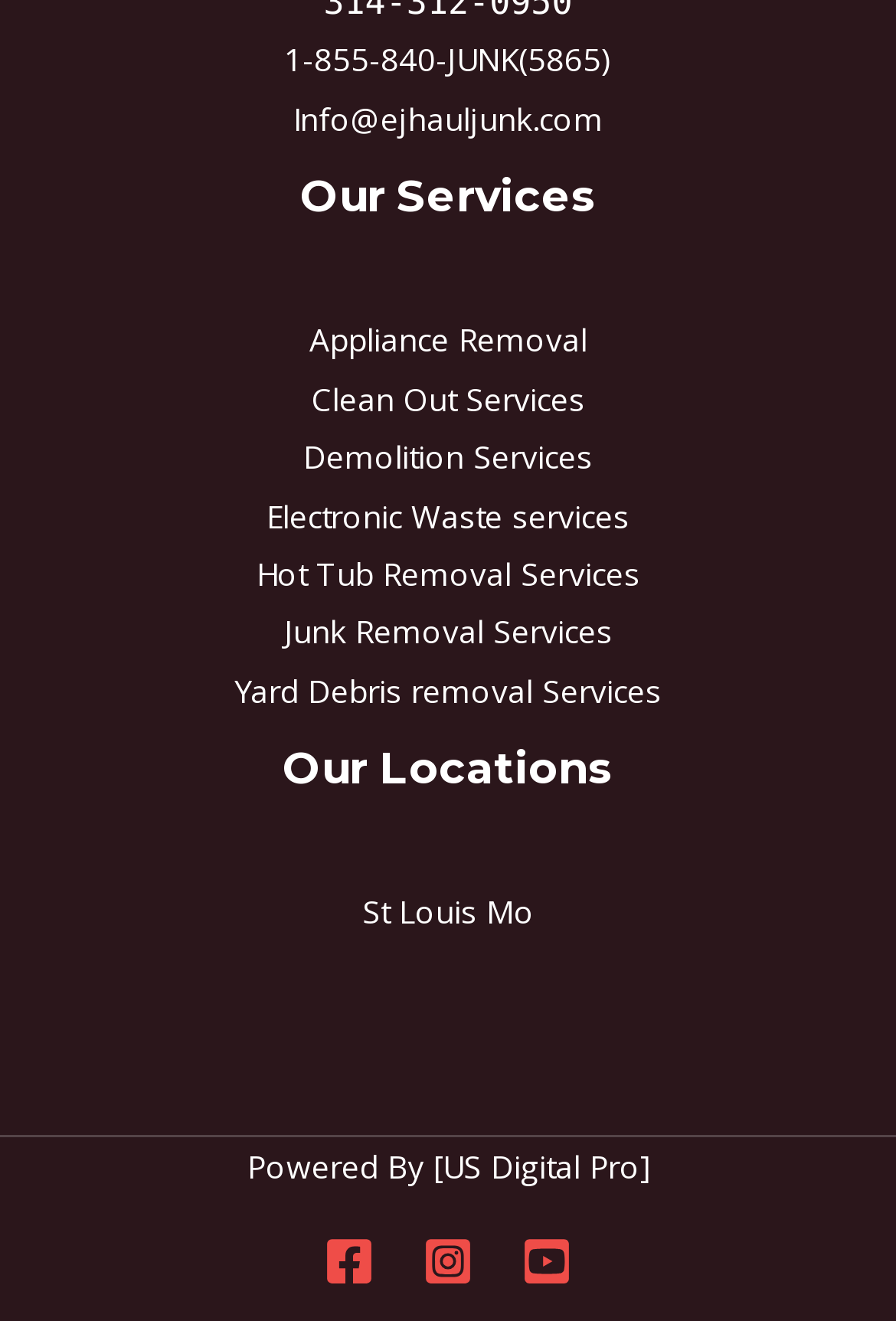Locate the bounding box coordinates of the element you need to click to accomplish the task described by this instruction: "Visit the Facebook page".

[0.362, 0.936, 0.418, 0.974]